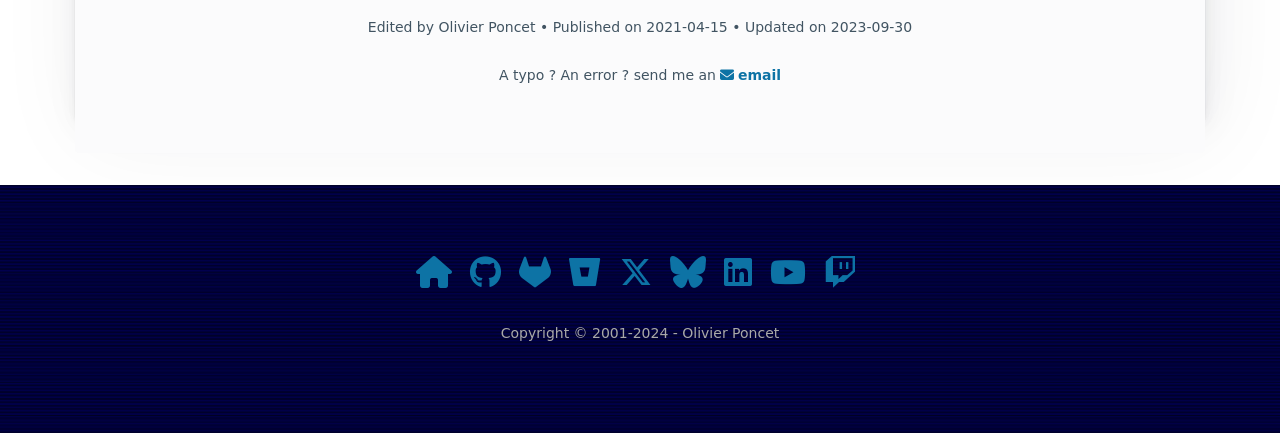Find the bounding box coordinates for the HTML element specified by: "title="My personal website"".

[0.325, 0.586, 0.359, 0.674]